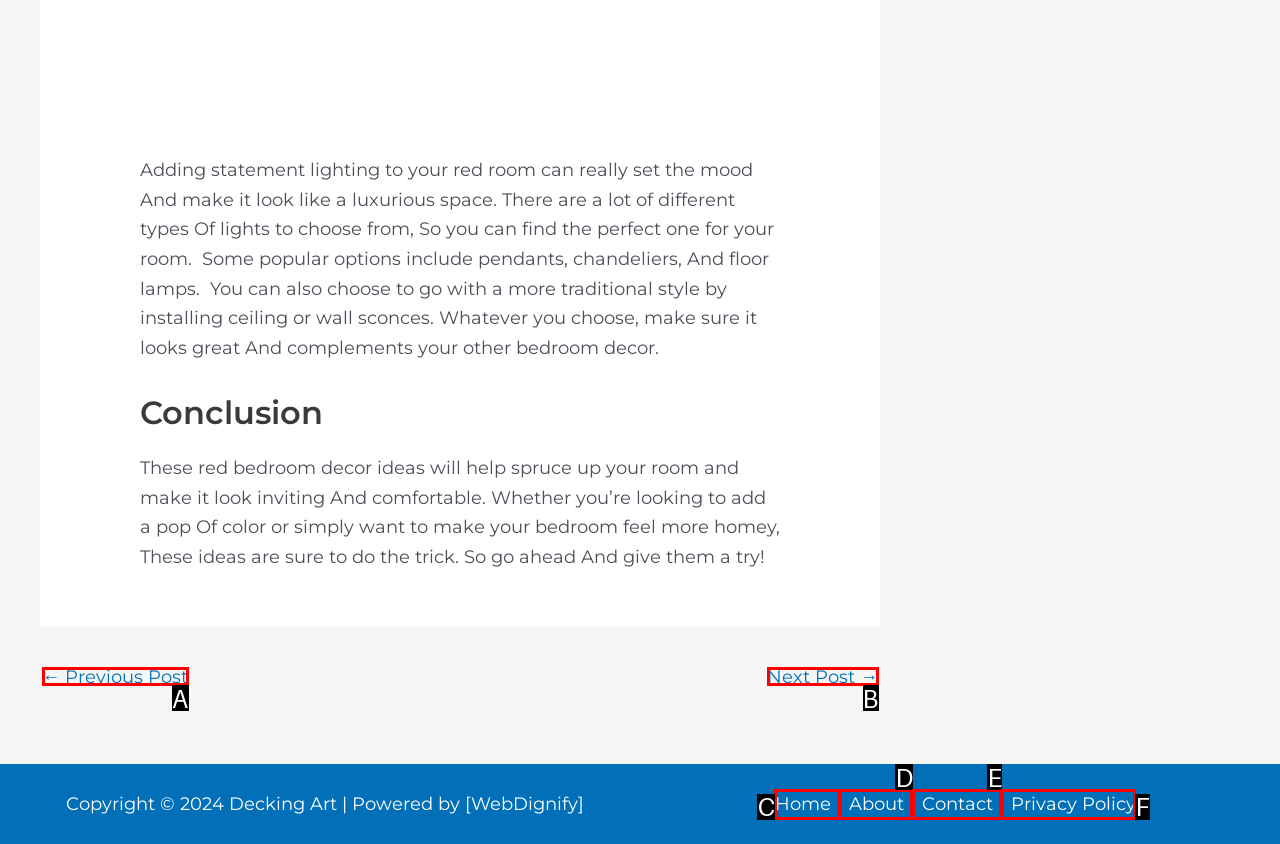Determine the HTML element that best aligns with the description: Next Post →
Answer with the appropriate letter from the listed options.

B